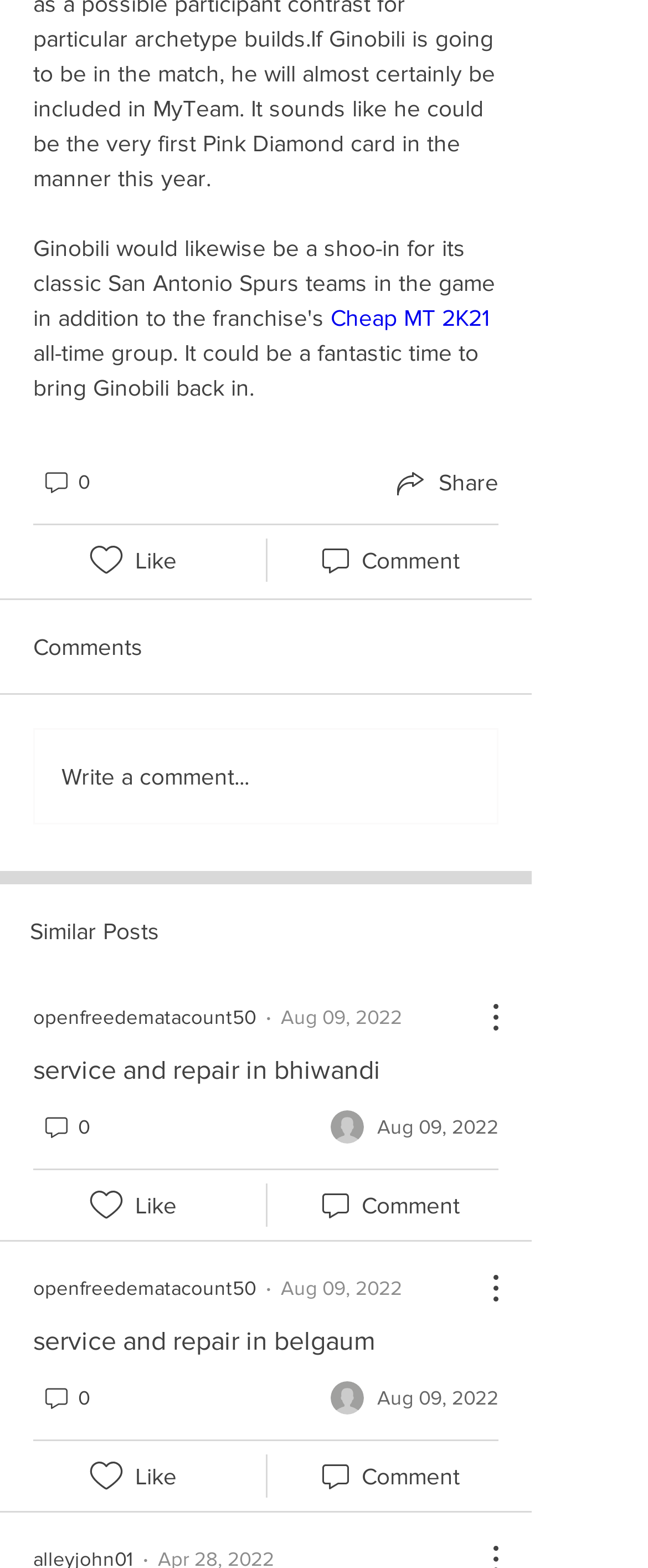Please analyze the image and provide a thorough answer to the question:
What is the date of the second post?

I found the date of the second post by looking at the 'Aug 09, 2022' text below the link 'service and repair in bhiwandi'. This text indicates the date of the second post.